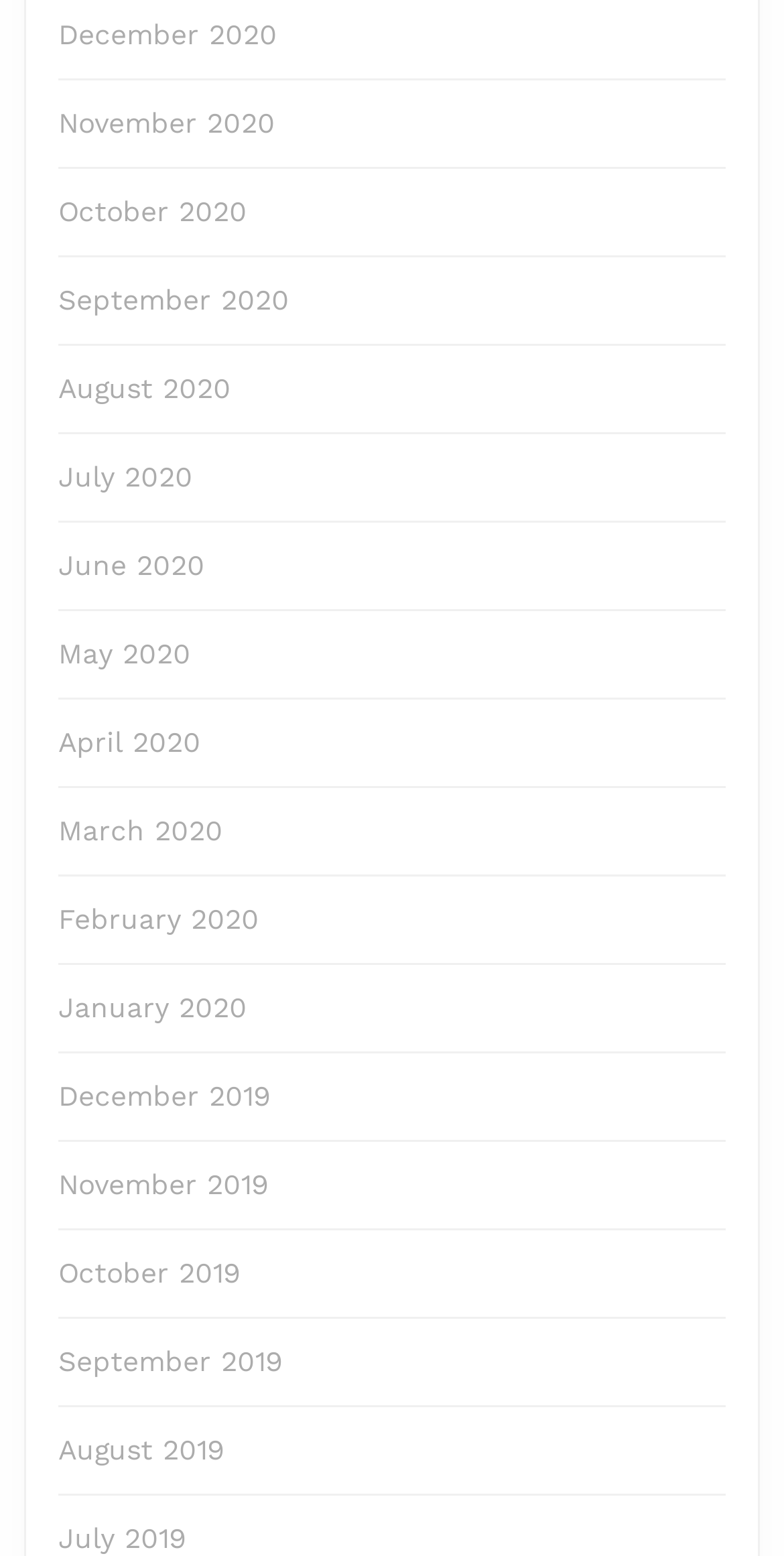What is the position of the link 'June 2020'?
Carefully analyze the image and provide a detailed answer to the question.

By comparing the y1 and y2 coordinates of each link, I determined that the link 'June 2020' is the 7th link from the top.